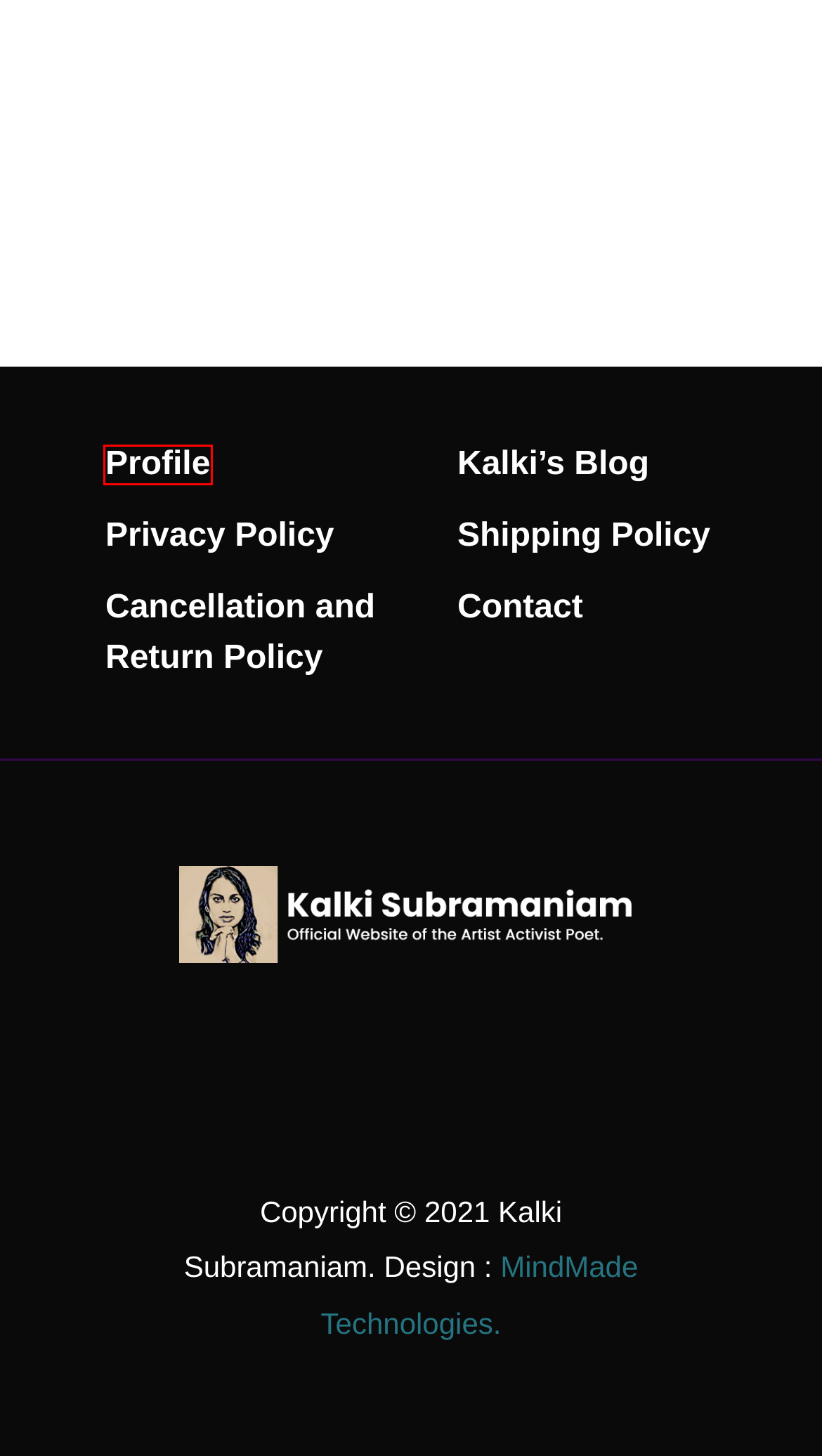You have a screenshot of a webpage with a red rectangle bounding box around a UI element. Choose the best description that matches the new page after clicking the element within the bounding box. The candidate descriptions are:
A. Website Design Company in Coimbatore | Website Development
B. Shipping Policy | Kalki Subramaniam
C. Privacy Policy | Kalki Subramaniam
D. Kalki’s Blog | Kalki Subramaniam
E. Profile | Kalki Subramaniam
F. Contact | Kalki Subramaniam
G. Cancellation and Return Policy | Kalki Subramaniam
H. Kalki Subramaniam | – Official website of the Activist Artist Writer Entrepreneur

E